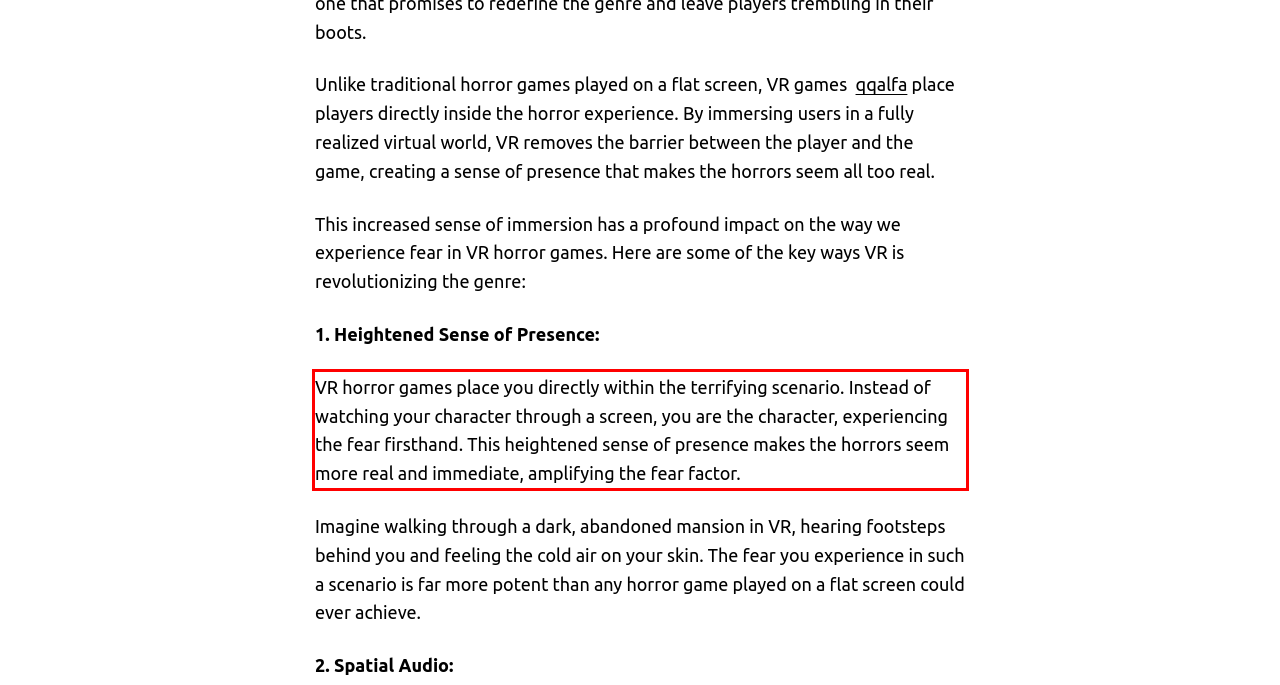Please examine the webpage screenshot containing a red bounding box and use OCR to recognize and output the text inside the red bounding box.

VR horror games place you directly within the terrifying scenario. Instead of watching your character through a screen, you are the character, experiencing the fear firsthand. This heightened sense of presence makes the horrors seem more real and immediate, amplifying the fear factor.